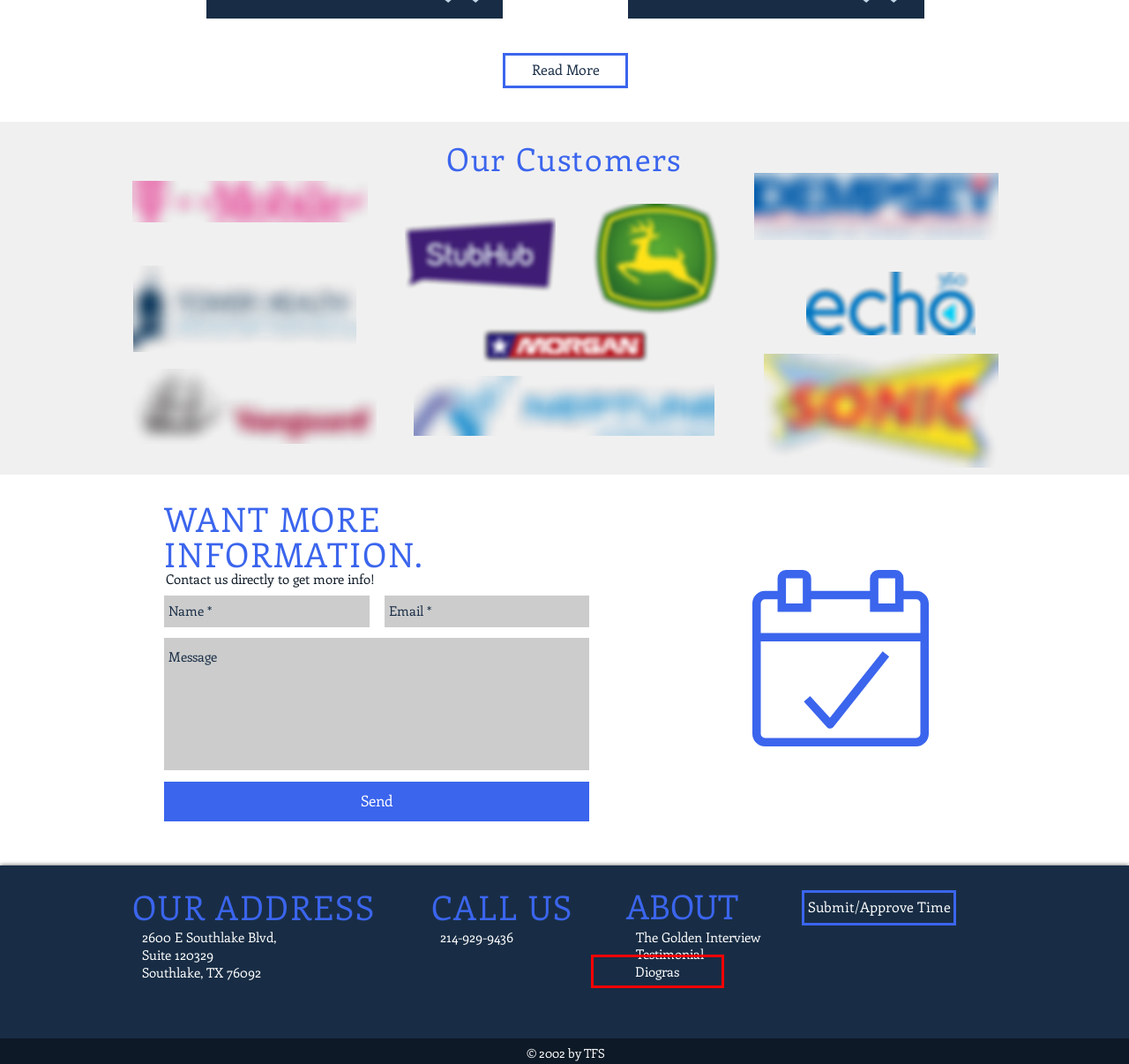Take a look at the provided webpage screenshot featuring a red bounding box around an element. Select the most appropriate webpage description for the page that loads after clicking on the element inside the red bounding box. Here are the candidates:
A. Diogras - Driven by experience, Agile by design
B. True Find Staffing - About
C. True Find Staffing - Contact Us
D. BigTime Software
E. True Find Staffing - Testimonials
F. True Find Staffing - Job Seekers
G. True Find Staffing
H. Diogras - The Golden Interview

A